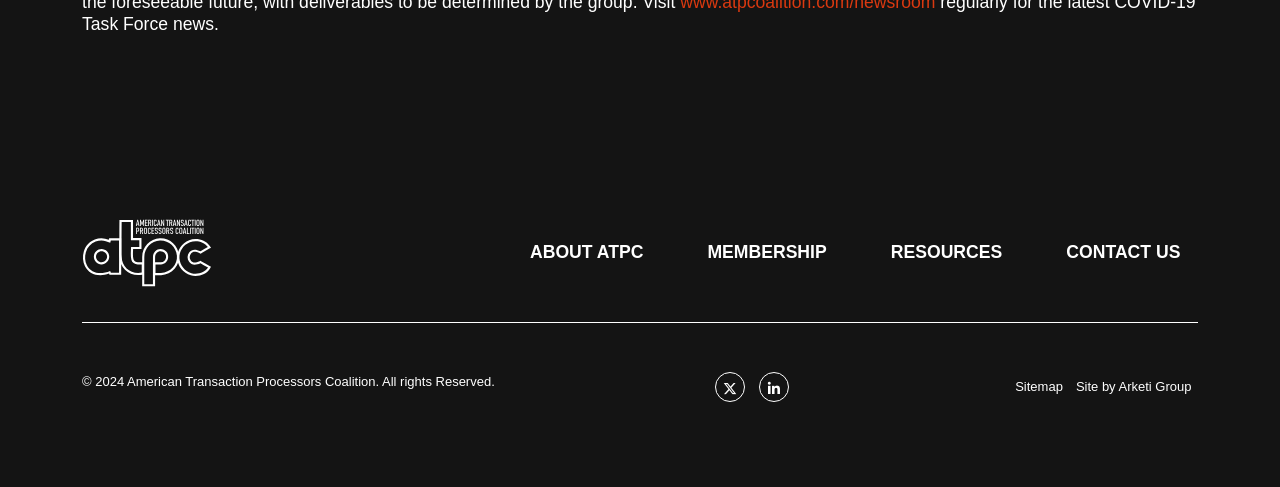What is the purpose of the links at the top?
Please answer the question with a single word or phrase, referencing the image.

Navigation